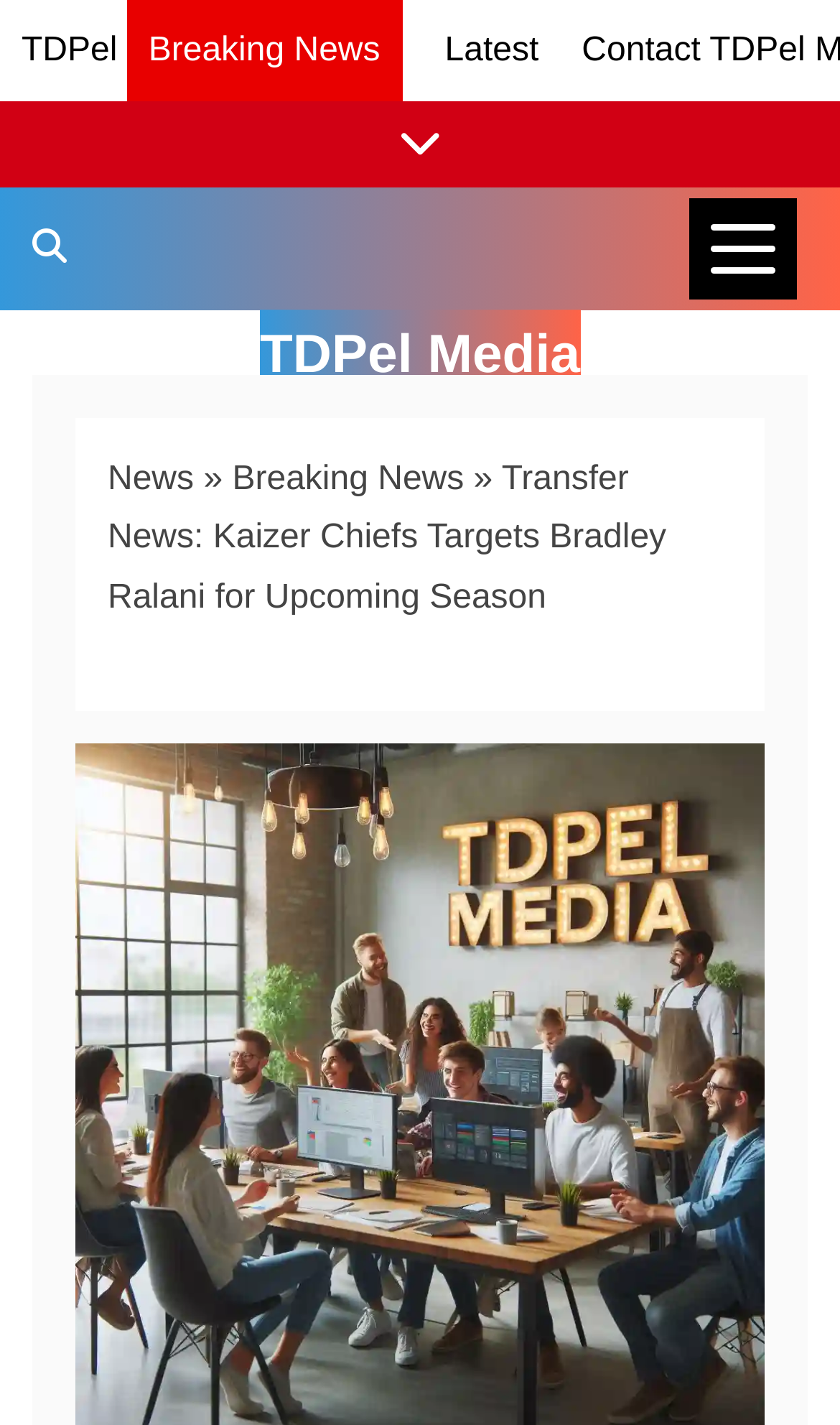Using the description: "TDPel", determine the UI element's bounding box coordinates. Ensure the coordinates are in the format of four float numbers between 0 and 1, i.e., [left, top, right, bottom].

[0.026, 0.023, 0.14, 0.048]